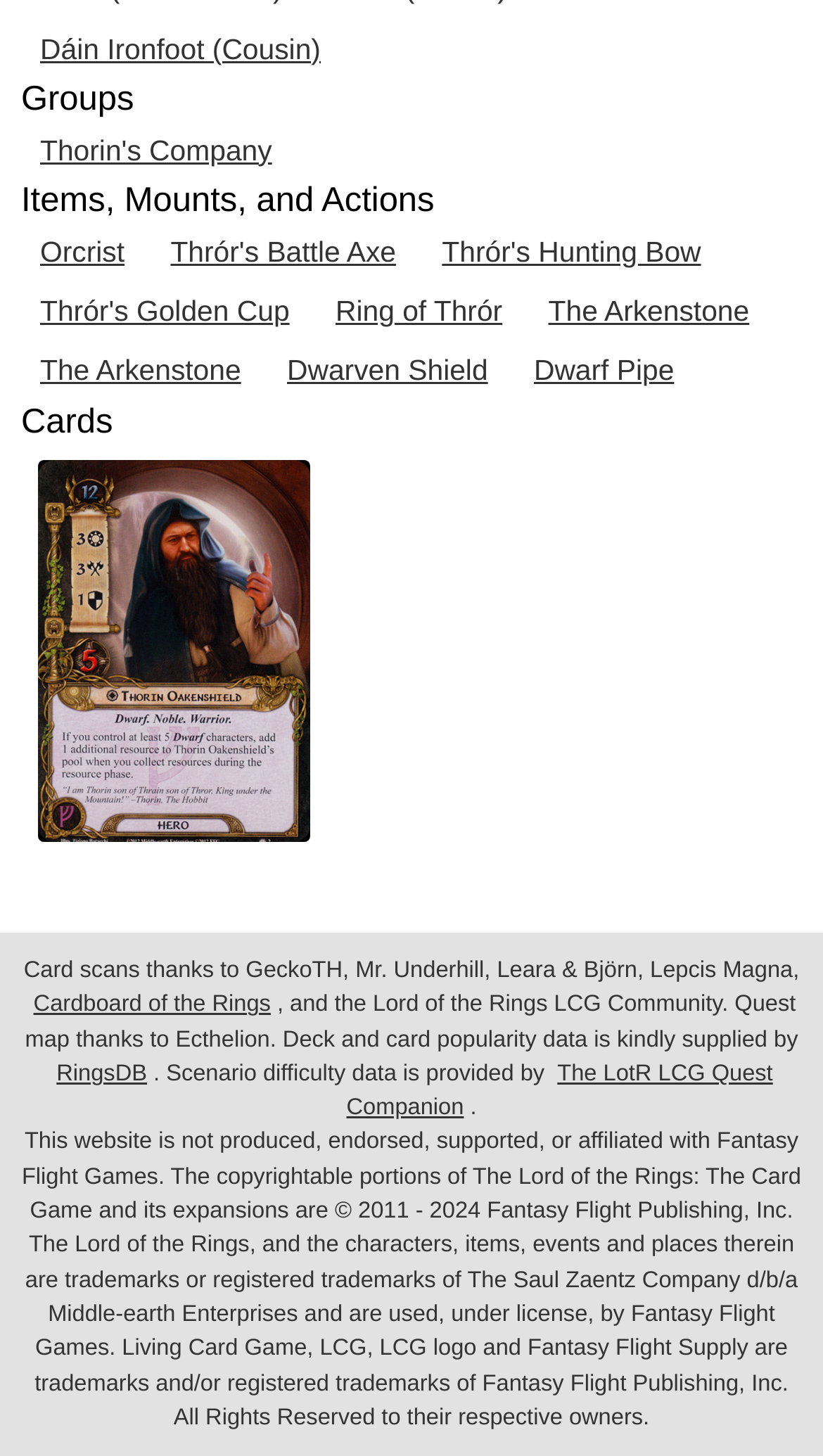Using the provided description title="Thorin Oakenshield (Leadership Hero)", find the bounding box coordinates for the UI element. Provide the coordinates in (top-left x, top-left y, bottom-right x, bottom-right y) format, ensuring all values are between 0 and 1.

[0.046, 0.316, 0.377, 0.578]